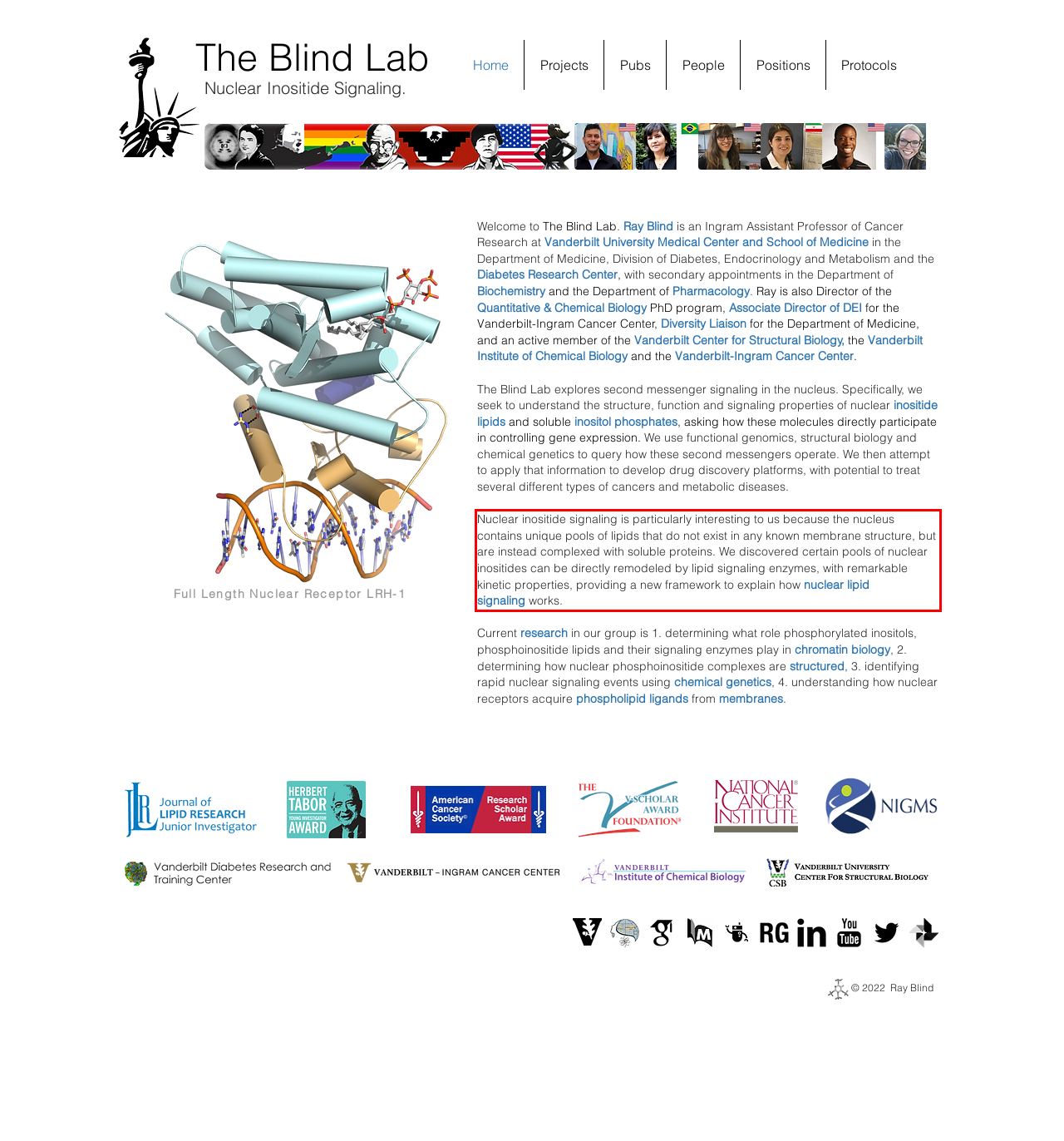From the screenshot of the webpage, locate the red bounding box and extract the text contained within that area.

Nuclear inositide signaling is particularly interesting to us because the nucleus contains unique pools of lipids that do not exist in any known membrane structure, but are instead complexed with soluble proteins. We discovered certain pools of nuclear inositides can be directly remodeled by lipid signaling enzymes, with remarkable kinetic properties, providing a new framework to explain how nuclear lipid signaling works.